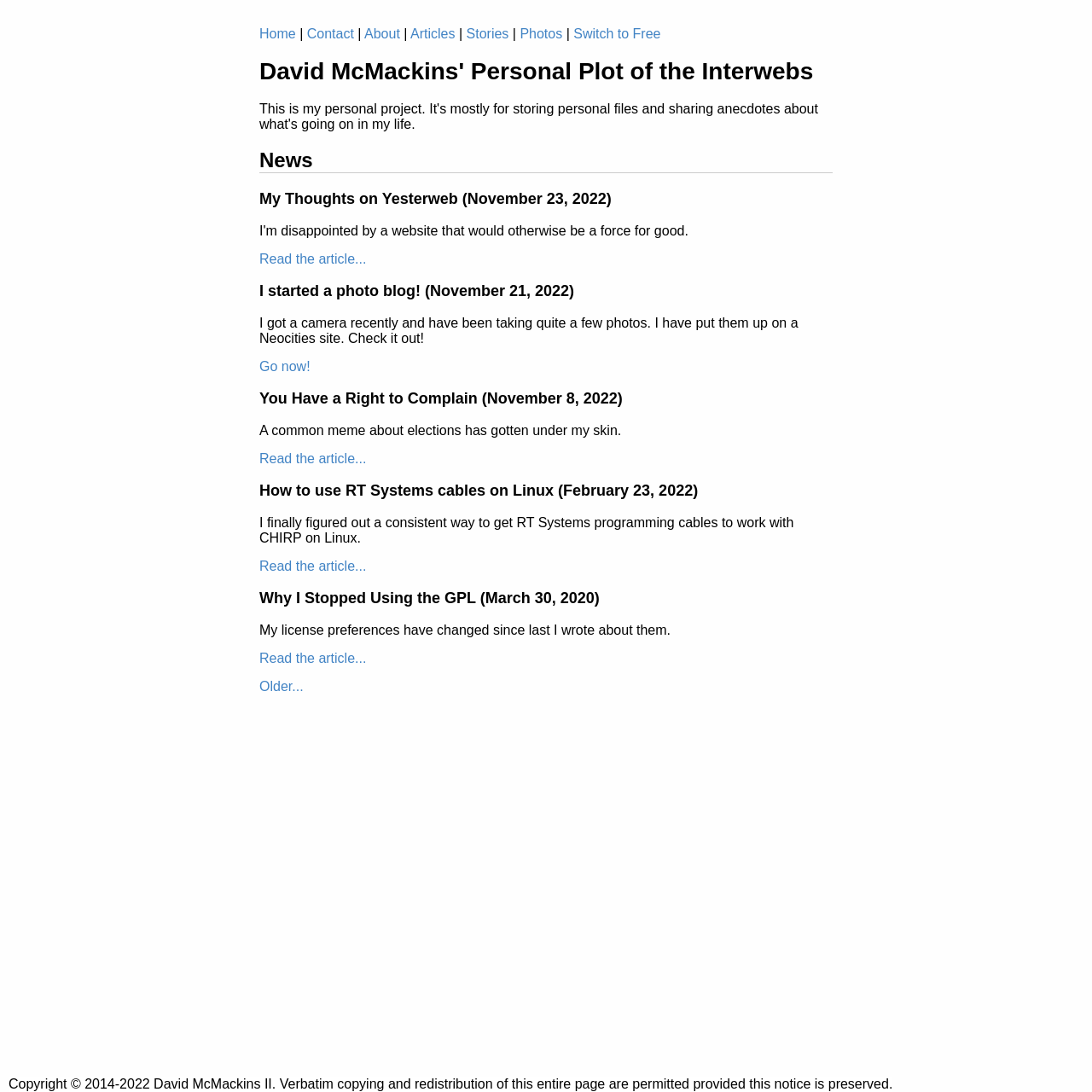What is the copyright notice at the bottom of the webpage?
Ensure your answer is thorough and detailed.

The copyright notice at the bottom of the webpage states 'Copyright 2014-2022 David McMackins II. Verbatim copying and redistribution of this entire page are permitted provided this notice is preserved.' which indicates the copyright holder and the terms of use.